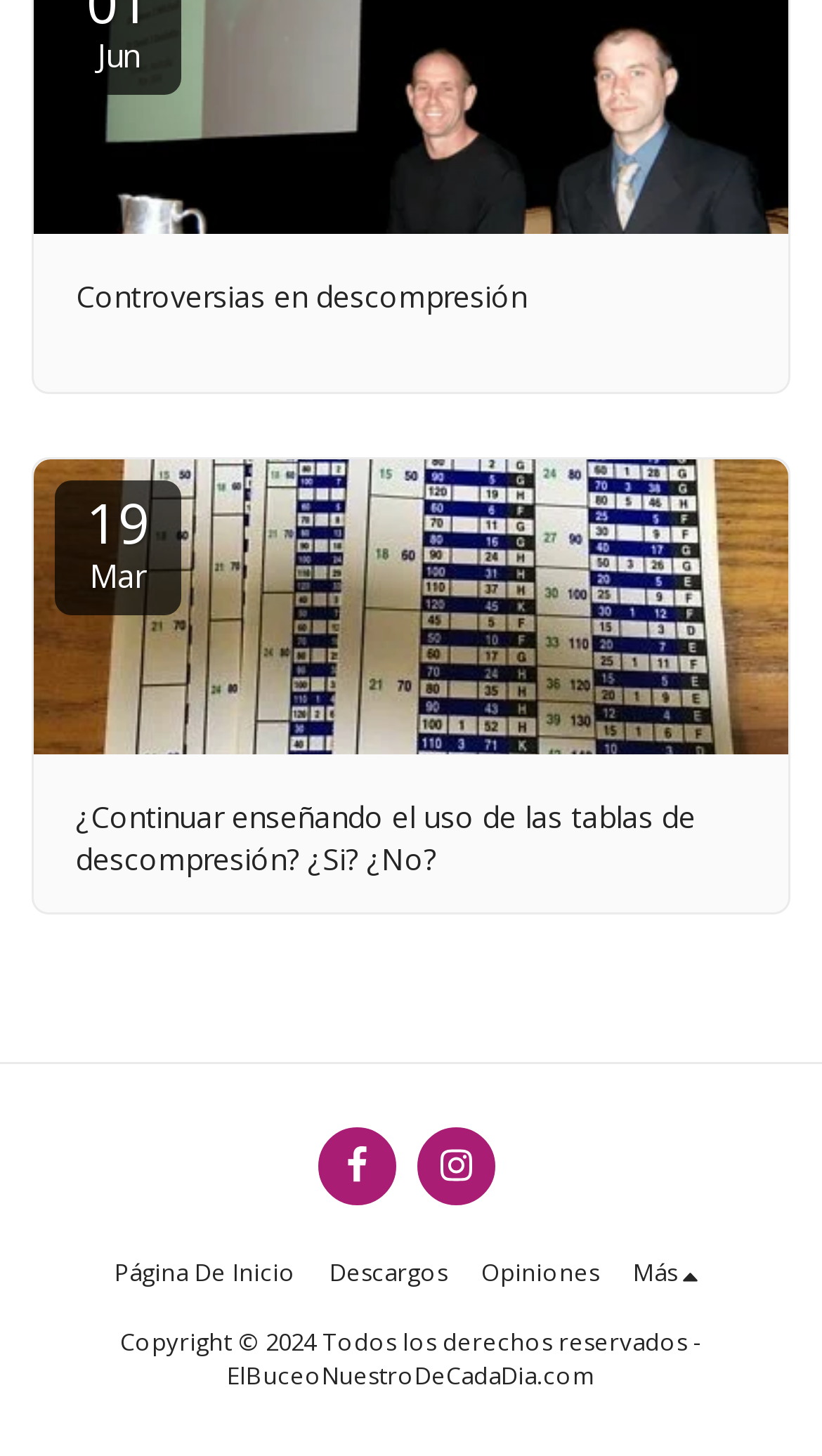Find the bounding box coordinates of the clickable area that will achieve the following instruction: "Read about Will NFL return to RFK Stadium site?".

None